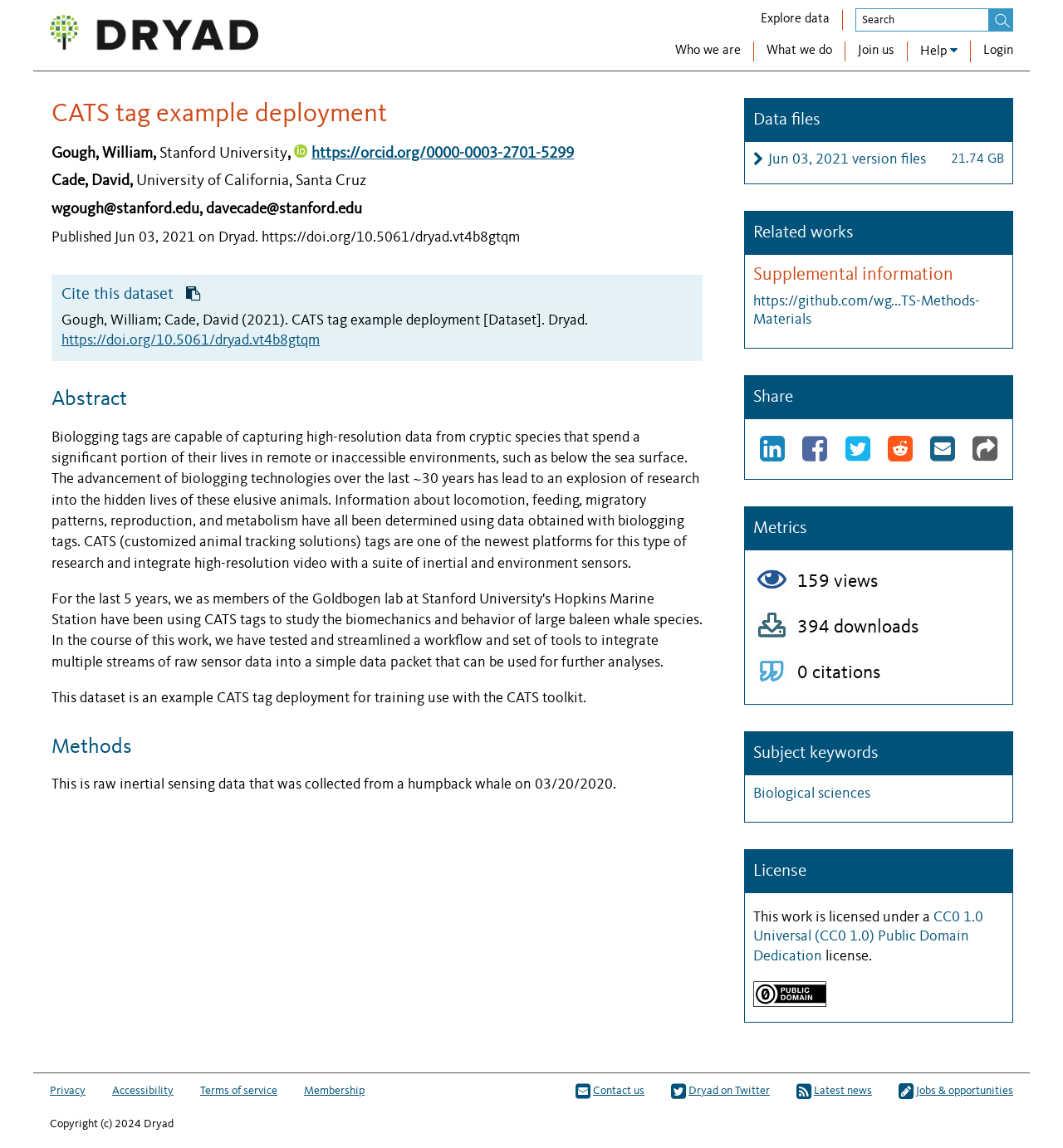From the webpage screenshot, predict the bounding box of the UI element that matches this description: "Copy link to this page".

[0.915, 0.378, 0.938, 0.404]